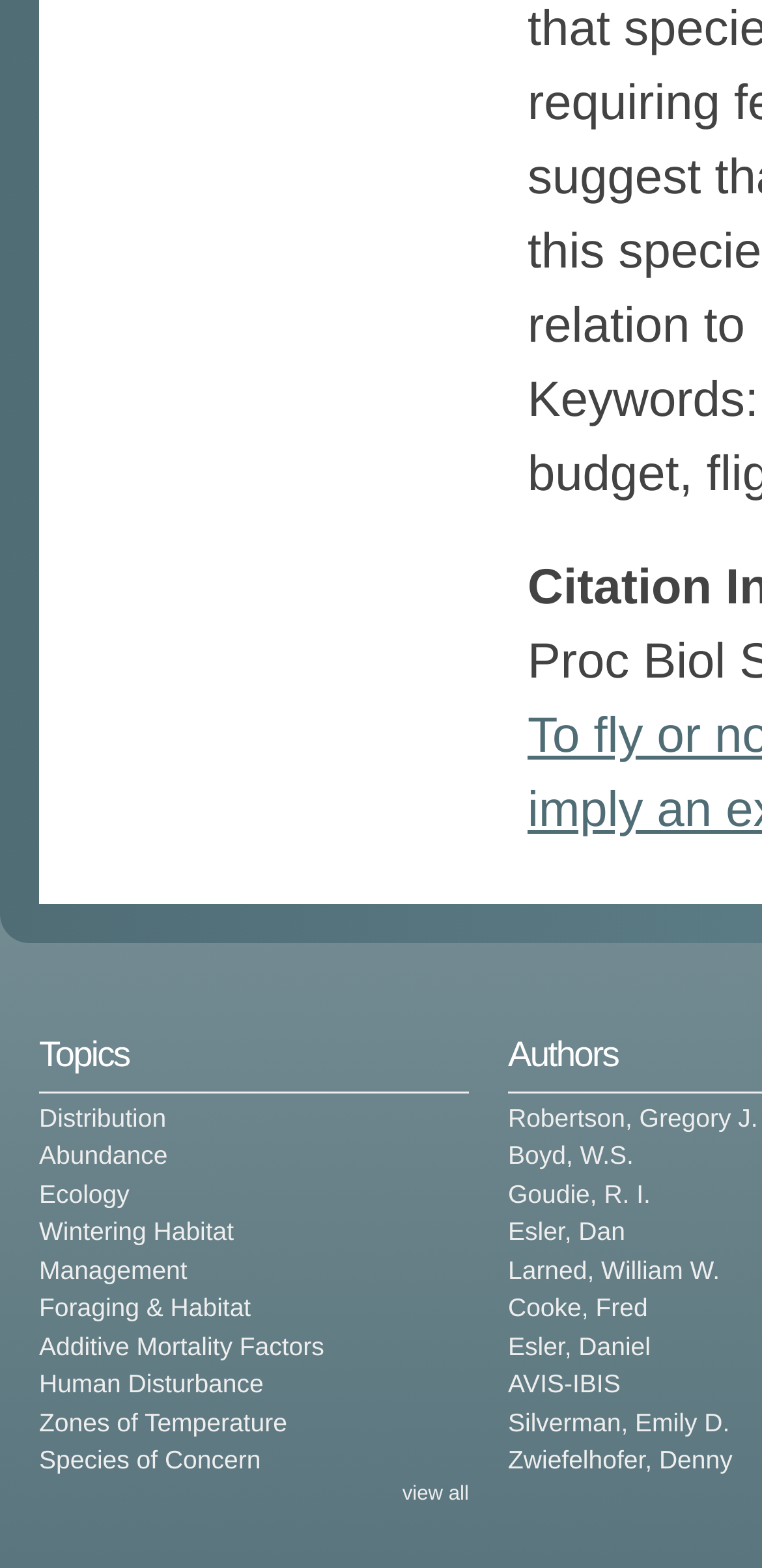Locate the bounding box of the user interface element based on this description: "Larned, William W.".

[0.667, 0.801, 0.945, 0.819]